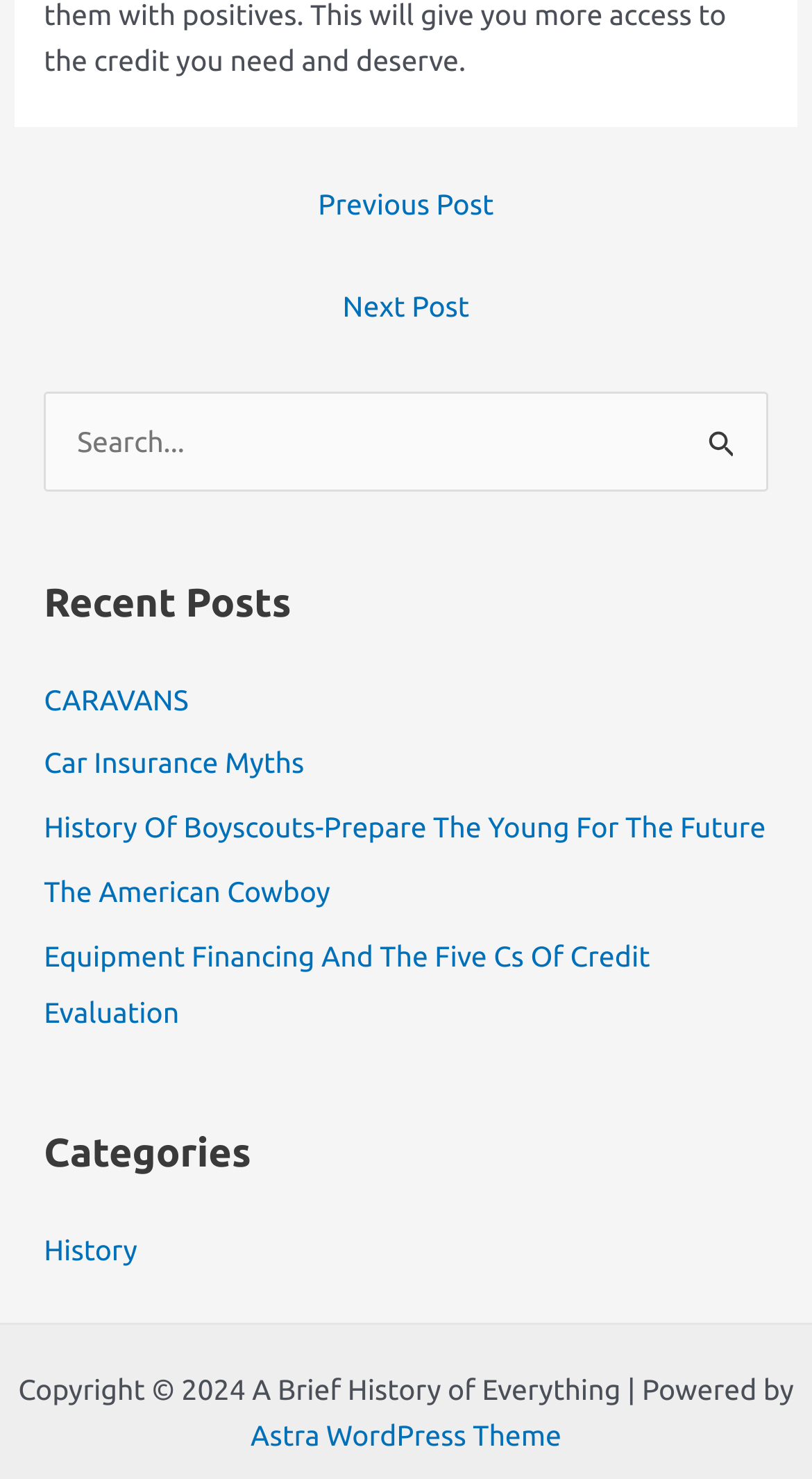Indicate the bounding box coordinates of the clickable region to achieve the following instruction: "View recent posts."

[0.054, 0.387, 0.946, 0.705]